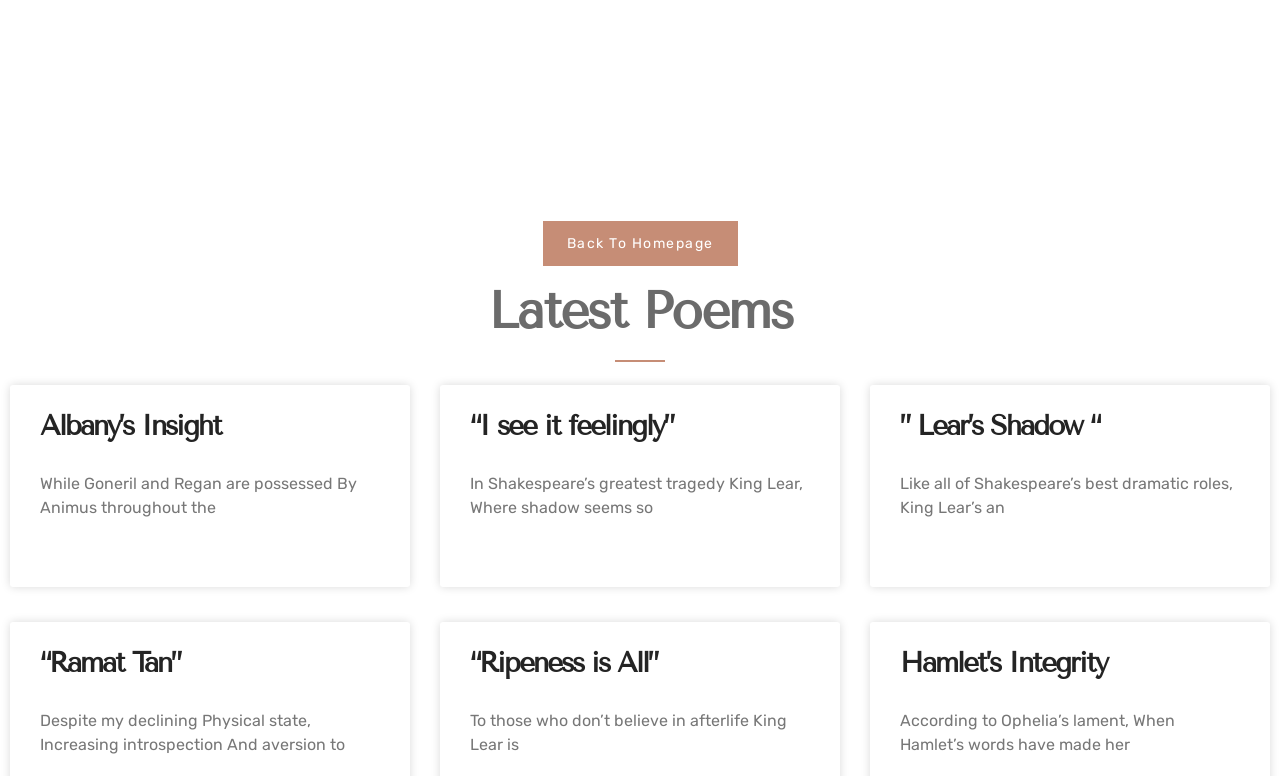What is the last poem listed on this webpage?
Look at the screenshot and respond with one word or a short phrase.

Hamlet’s Integrity